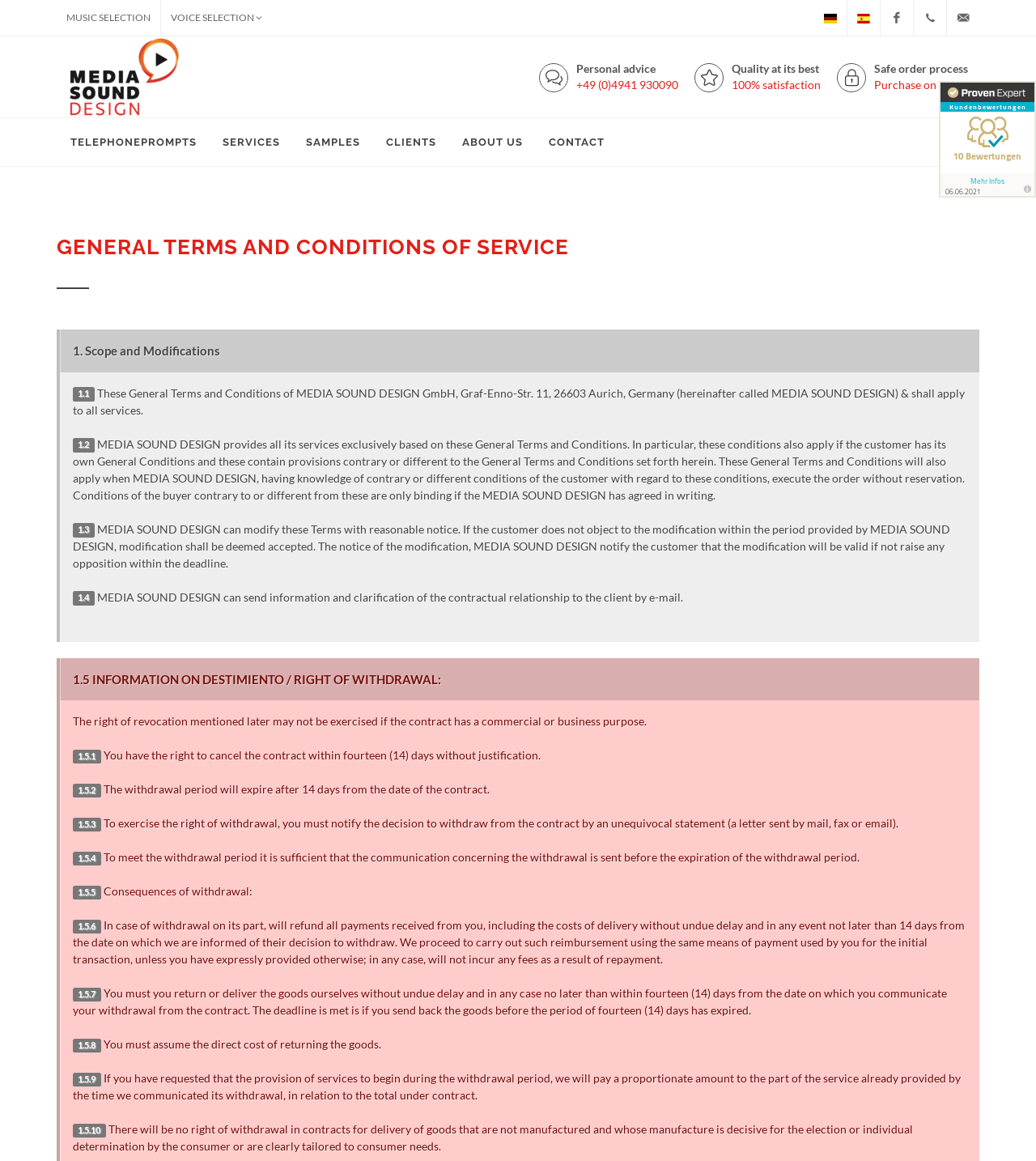By analyzing the image, answer the following question with a detailed response: What is the company name?

The company name is obtained from the link 'Media Sound Design' with bounding box coordinates [0.055, 0.031, 0.202, 0.101] and the image 'Media Sound Design' with bounding box coordinates [0.055, 0.031, 0.202, 0.101].